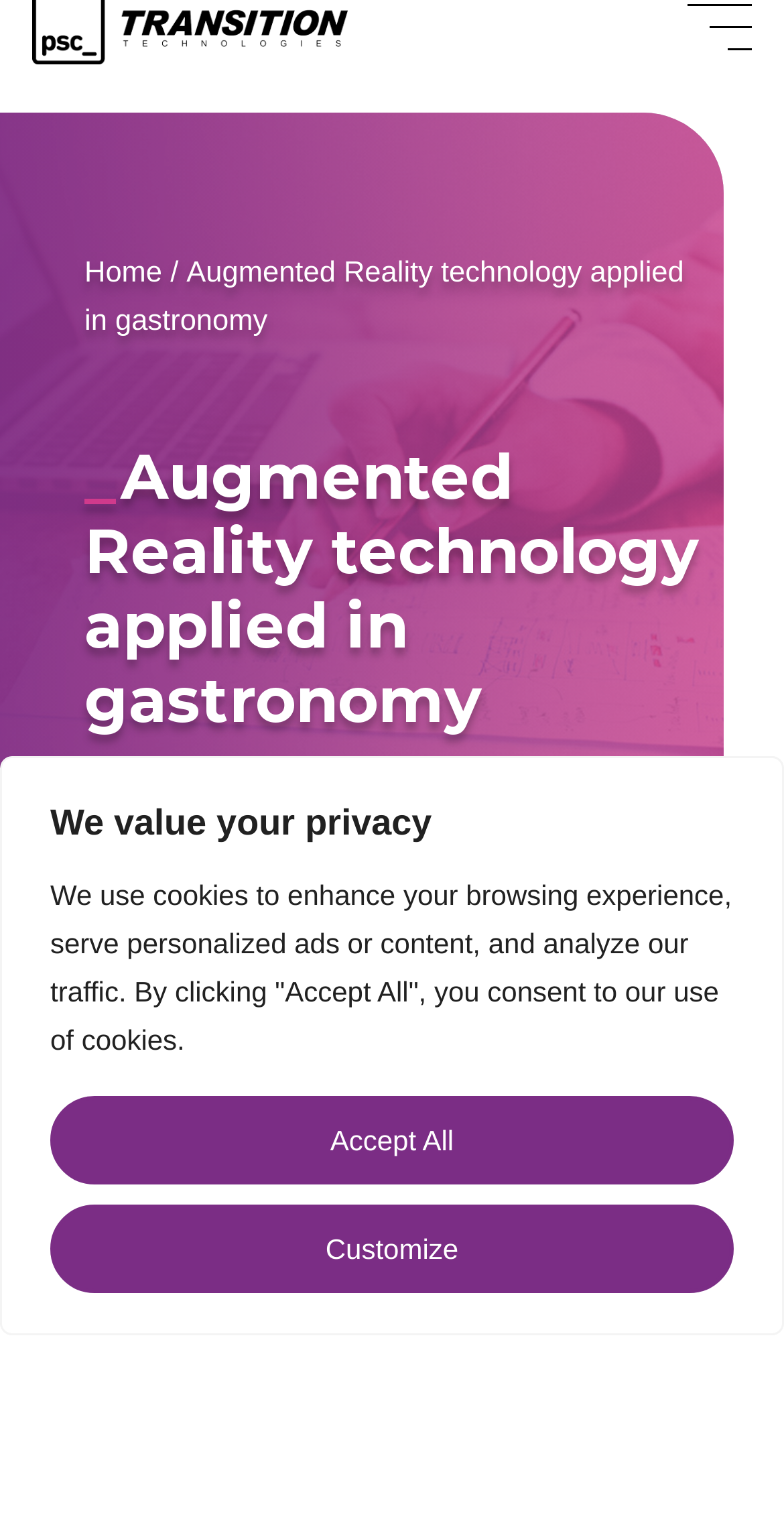Offer a meticulous description of the webpage's structure and content.

The webpage appears to be a case study or success story page, with a focus on Transition Technologies PSC's work with HRC in automating their HR processes. 

At the top of the page, there is a privacy notice banner that spans the entire width, with a heading "We value your privacy" and two buttons, "Customize" and "Accept All", positioned side by side. 

On the top right corner, there is a small icon button. 

Below the privacy notice, there is a navigation menu with a "Home" link, followed by a separator, and then the title "Augmented Reality technology applied in gastronomy" in a larger font. 

The main content of the page is divided into sections, with headings "Industry", "Gastronomy and Entertainment", "Challenge", and corresponding descriptions. The "Challenge" section has two paragraphs, "Finding an innovative solution for food service" and "Breaking the traditional restaurant model", which provide more details about the challenge faced by HRC.